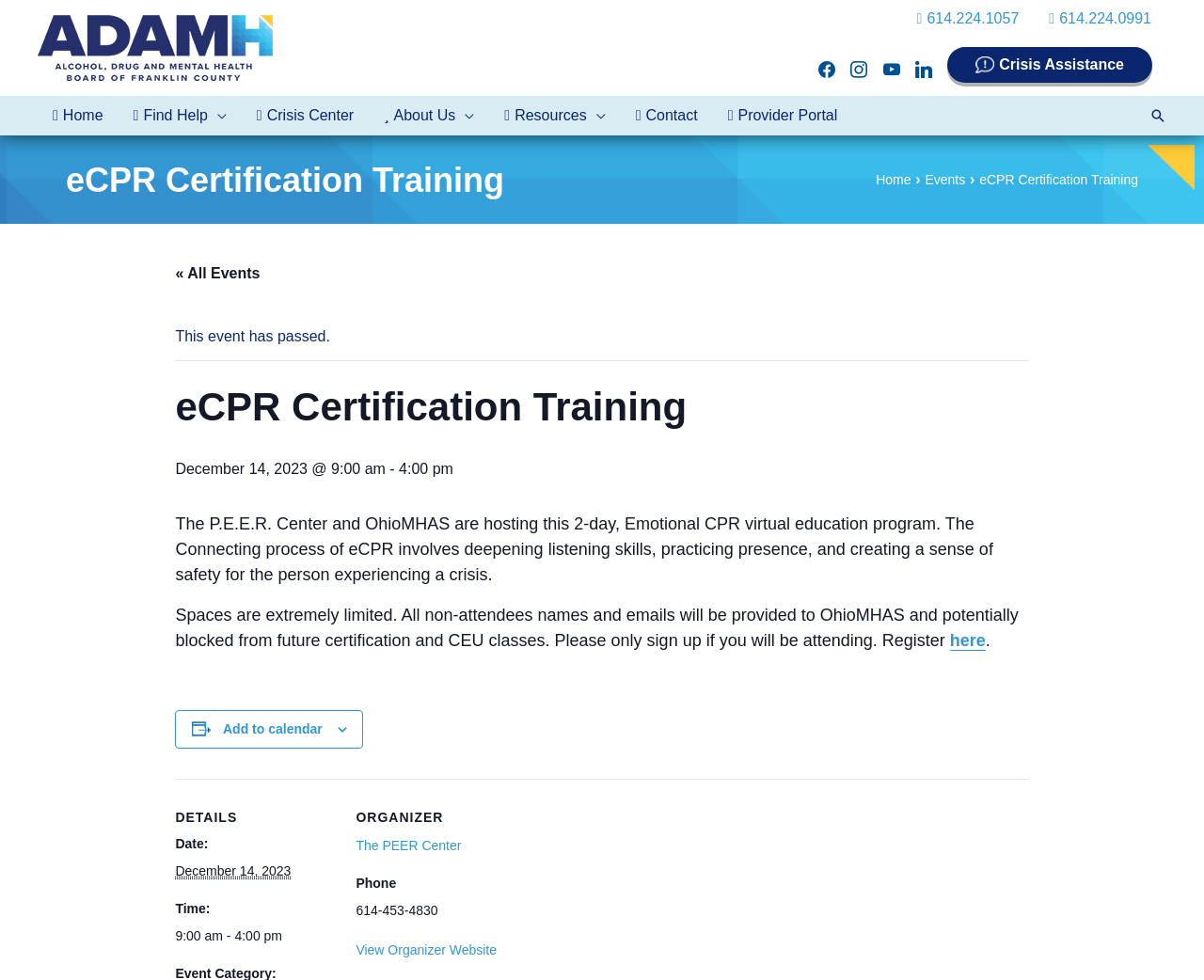Given the following UI element description: "View Organizer Website", find the bounding box coordinates in the webpage screenshot.

[0.296, 0.962, 0.413, 0.977]